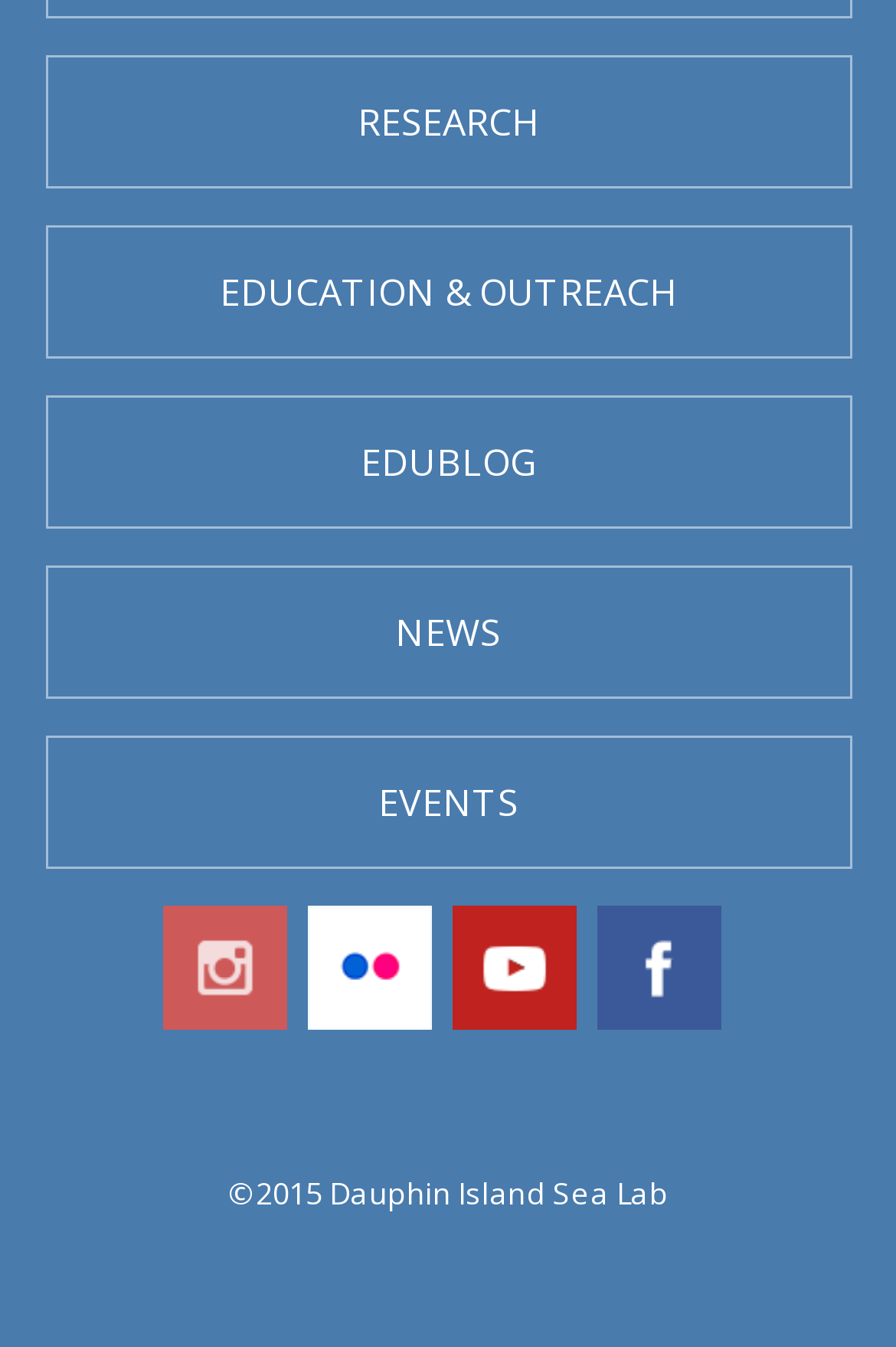Find the bounding box coordinates for the UI element that matches this description: "Events".

[0.05, 0.546, 0.95, 0.645]